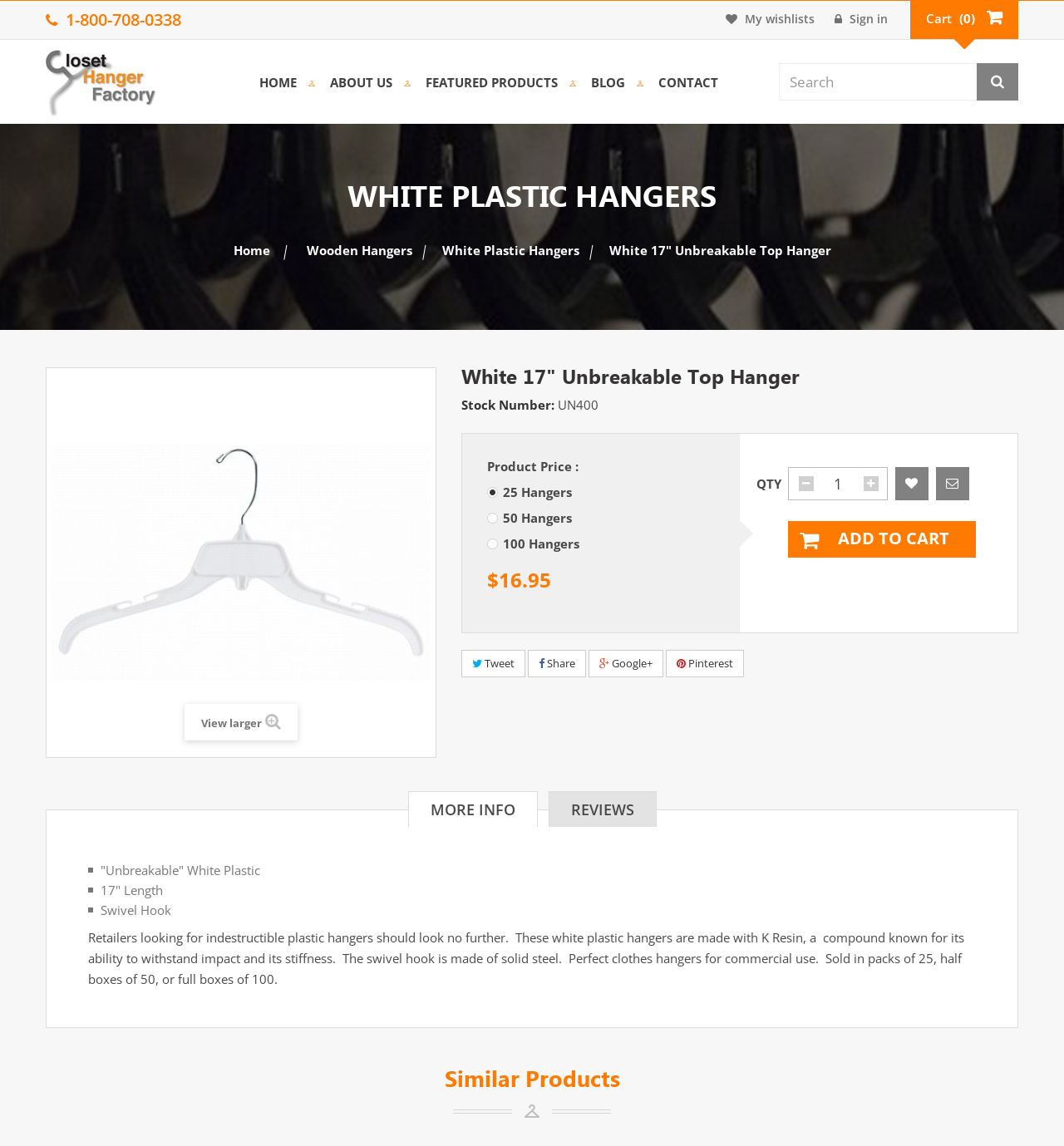Identify the title of the webpage and provide its text content.

White 17" Unbreakable Top Hanger